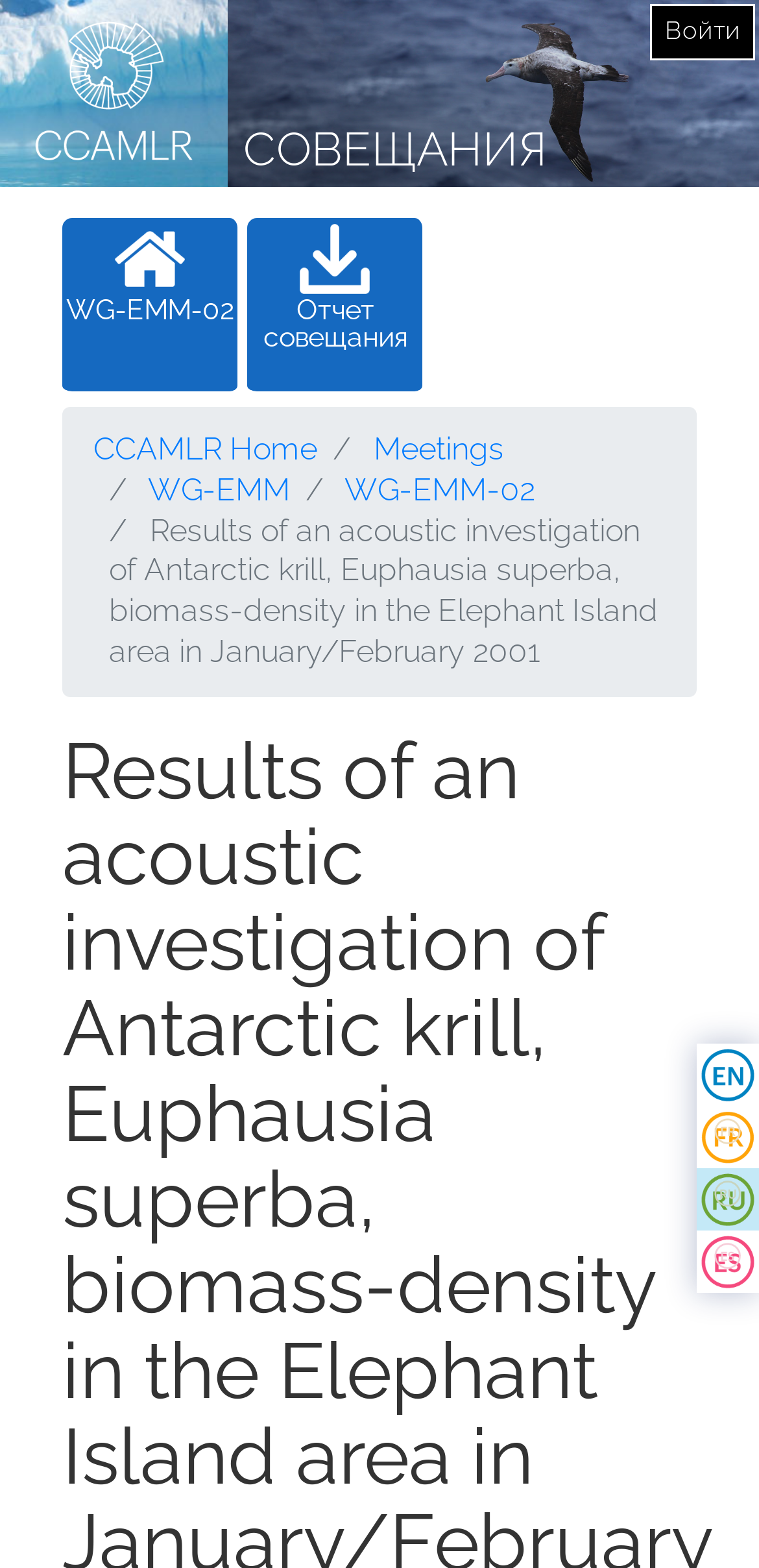Indicate the bounding box coordinates of the element that needs to be clicked to satisfy the following instruction: "switch to English language". The coordinates should be four float numbers between 0 and 1, i.e., [left, top, right, bottom].

[0.918, 0.666, 1.0, 0.751]